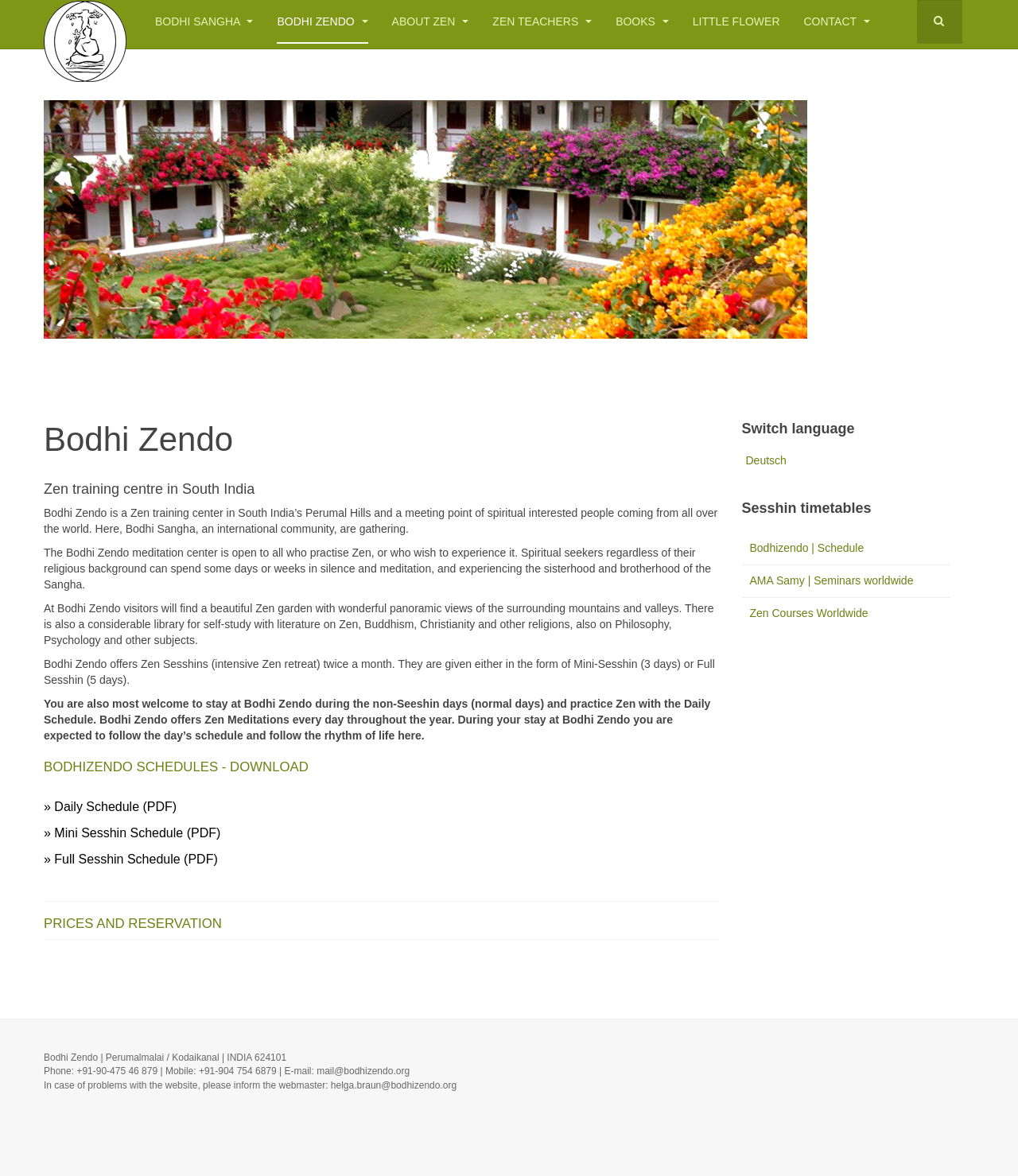Determine the bounding box coordinates of the region I should click to achieve the following instruction: "Switch to Deutsch language". Ensure the bounding box coordinates are four float numbers between 0 and 1, i.e., [left, top, right, bottom].

[0.732, 0.386, 0.773, 0.397]